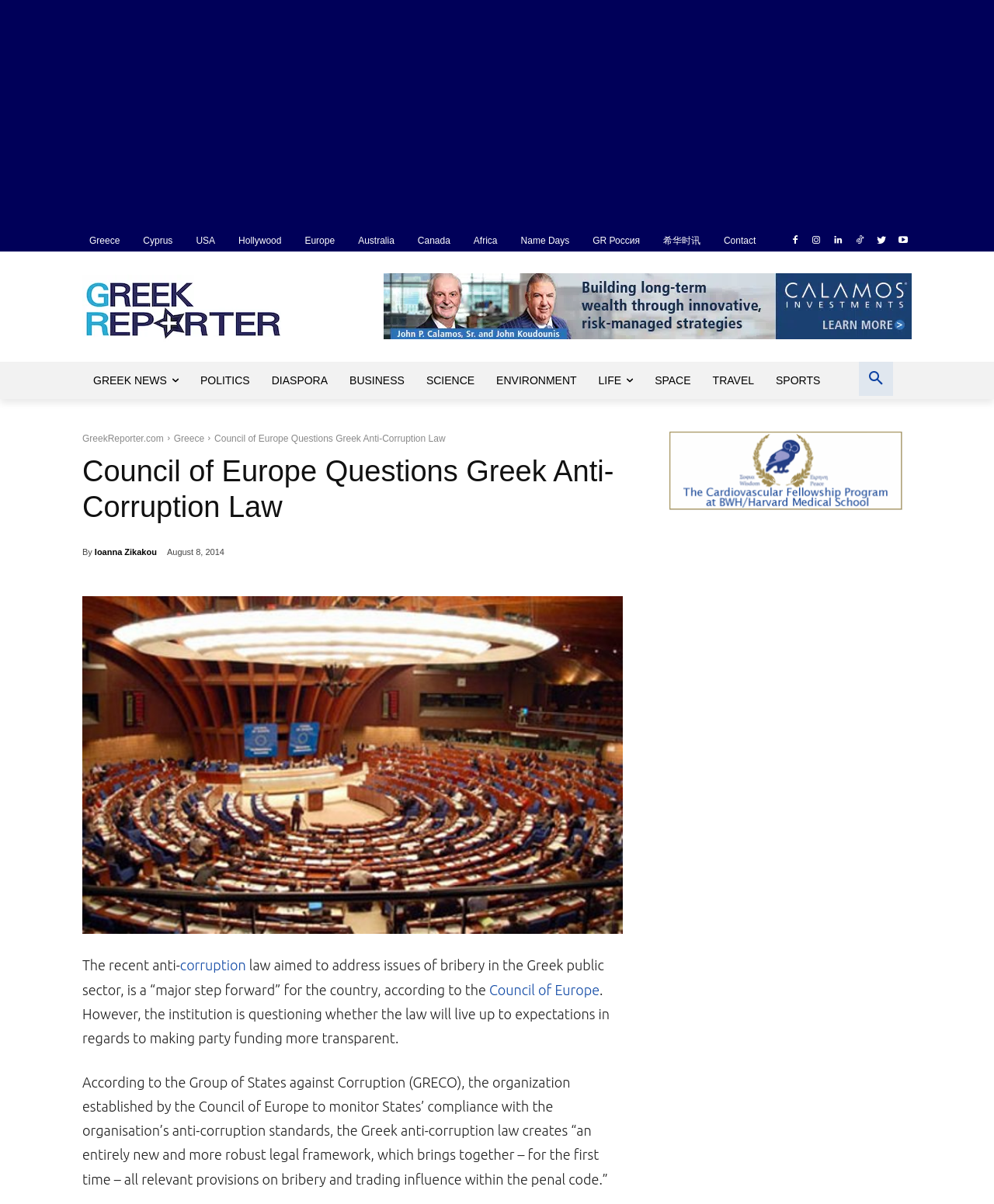Please mark the bounding box coordinates of the area that should be clicked to carry out the instruction: "Read the article by Ioanna Zikakou".

[0.095, 0.449, 0.158, 0.468]